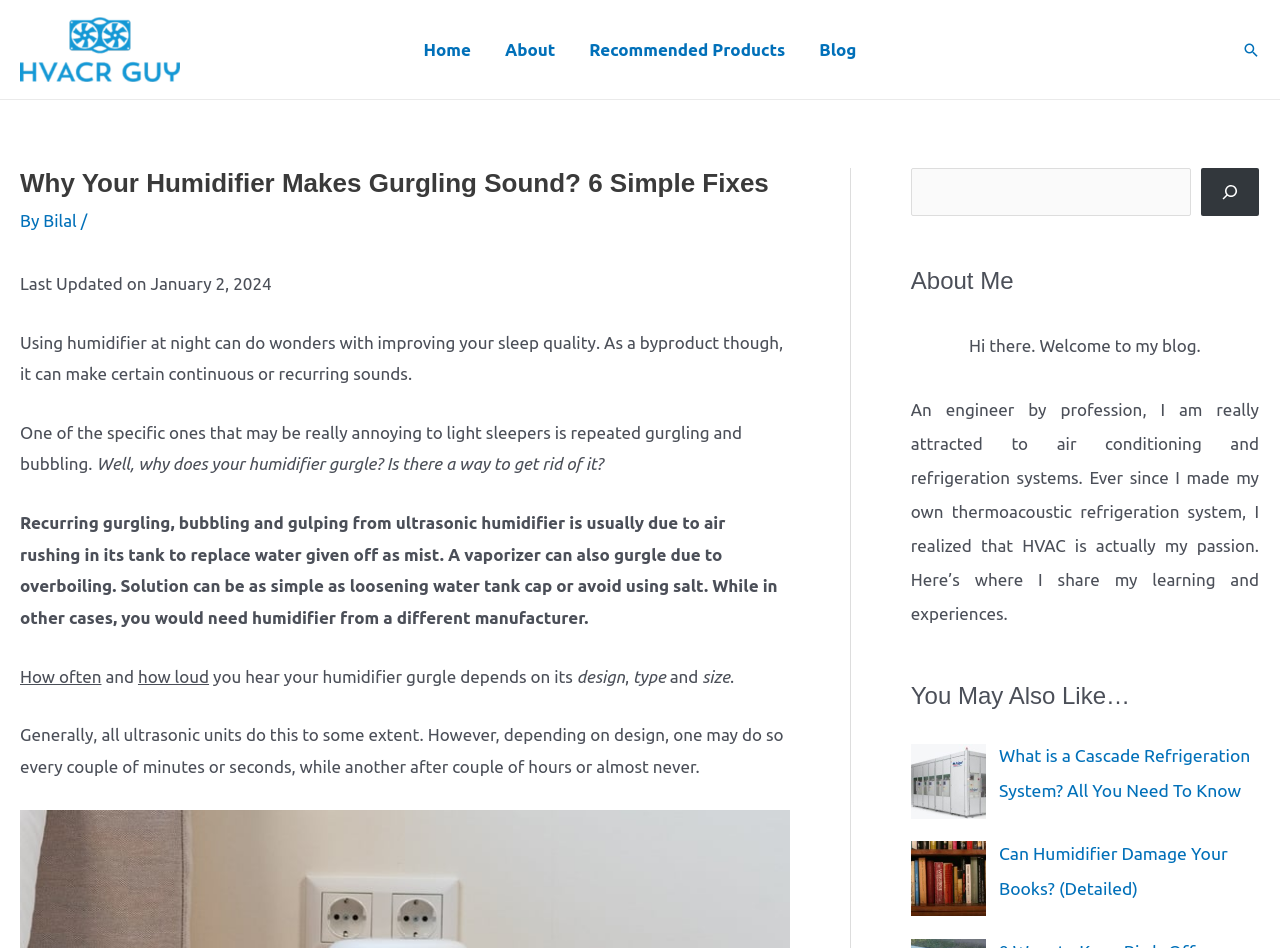What is the purpose of the search box?
Respond with a short answer, either a single word or a phrase, based on the image.

To search the website